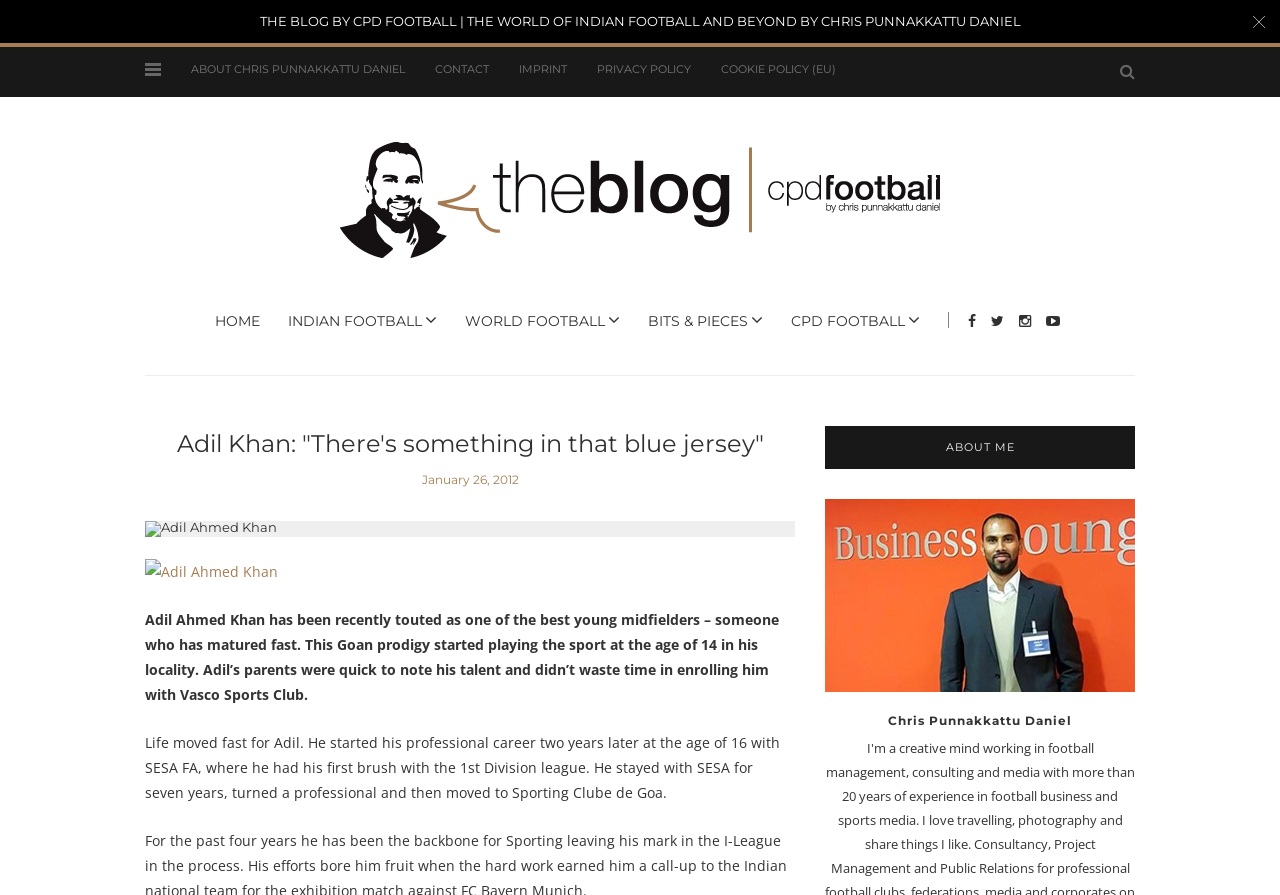Identify the coordinates of the bounding box for the element described below: "Cookie Policy (EU)". Return the coordinates as four float numbers between 0 and 1: [left, top, right, bottom].

[0.563, 0.07, 0.653, 0.085]